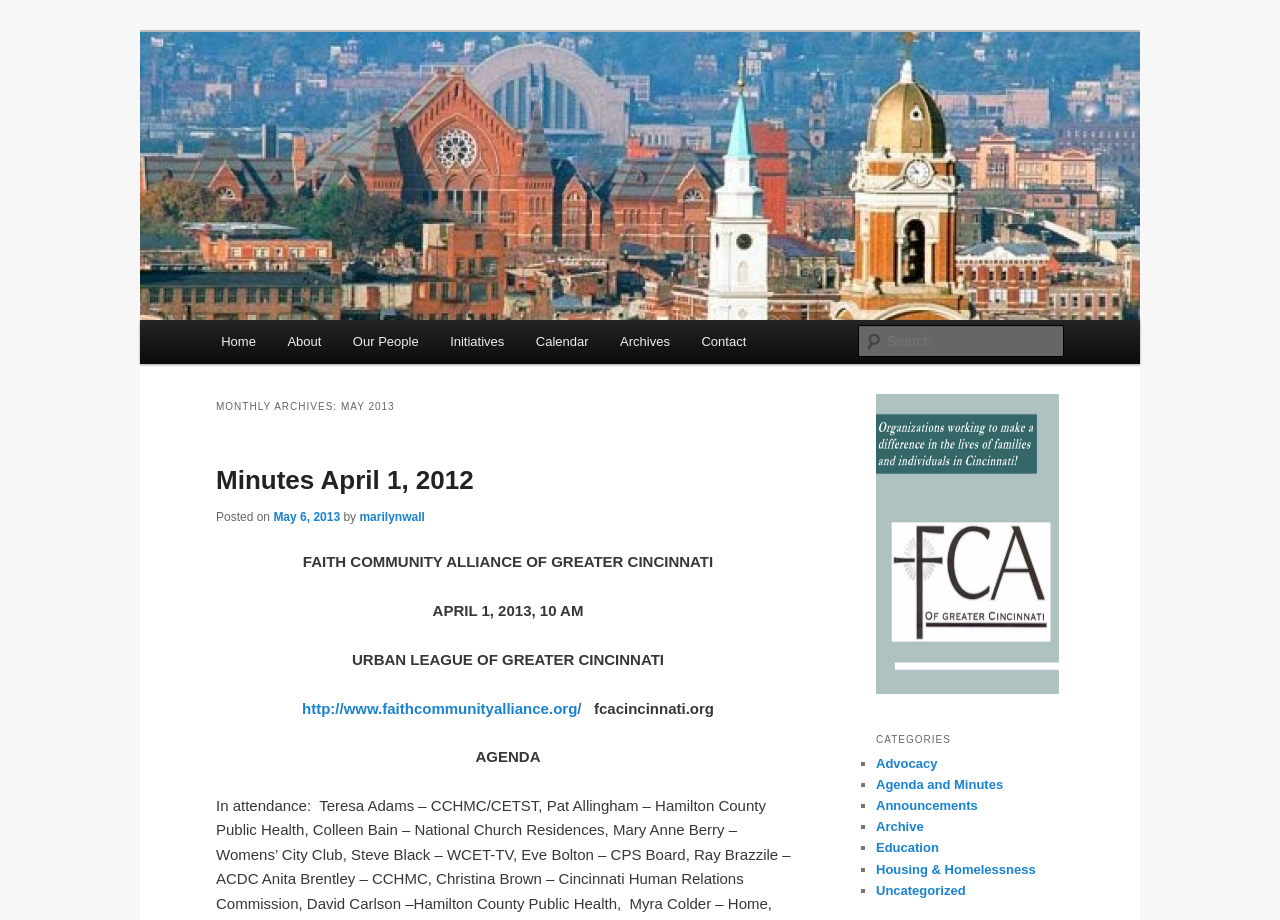How many links are in the main menu?
Deliver a detailed and extensive answer to the question.

The main menu can be found in the section of the webpage with the heading 'Main menu'. There are 7 links in this section, labeled 'Home', 'About', 'Our People', 'Initiatives', 'Calendar', 'Archives', and 'Contact'.